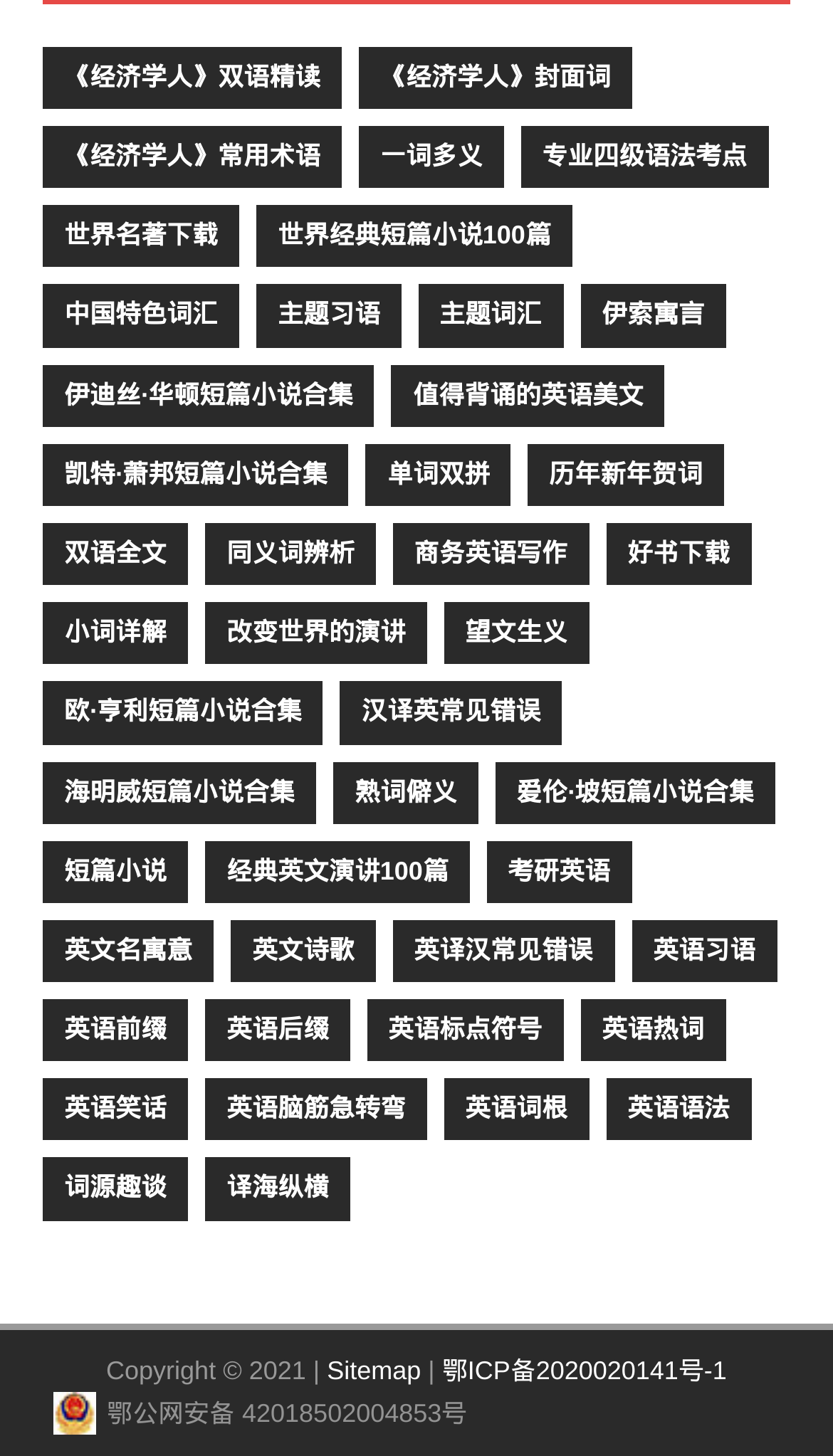Indicate the bounding box coordinates of the clickable region to achieve the following instruction: "View Sitemap."

[0.392, 0.931, 0.505, 0.951]